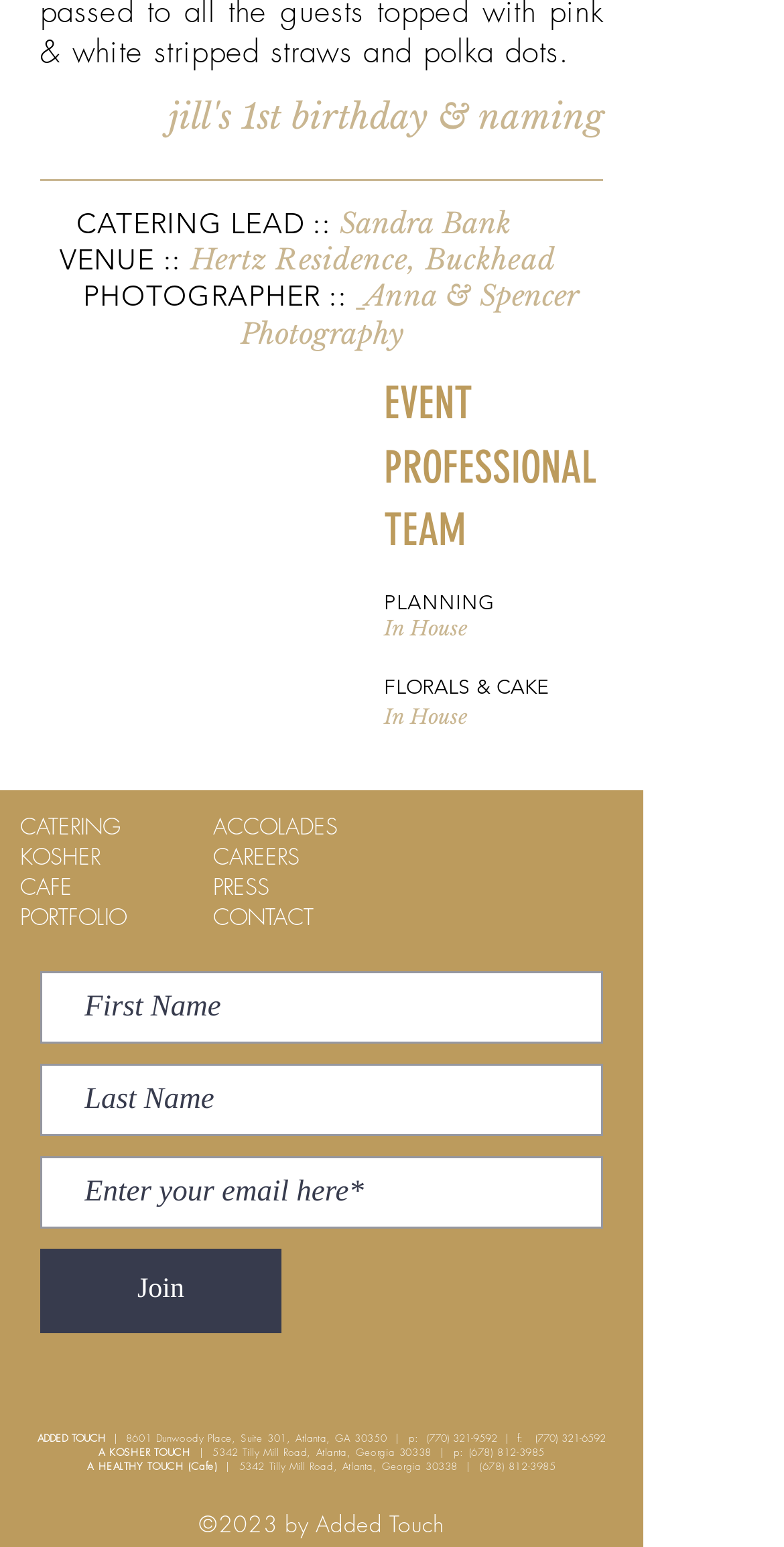Determine the bounding box coordinates of the section I need to click to execute the following instruction: "Enter first name". Provide the coordinates as four float numbers between 0 and 1, i.e., [left, top, right, bottom].

[0.051, 0.628, 0.769, 0.675]